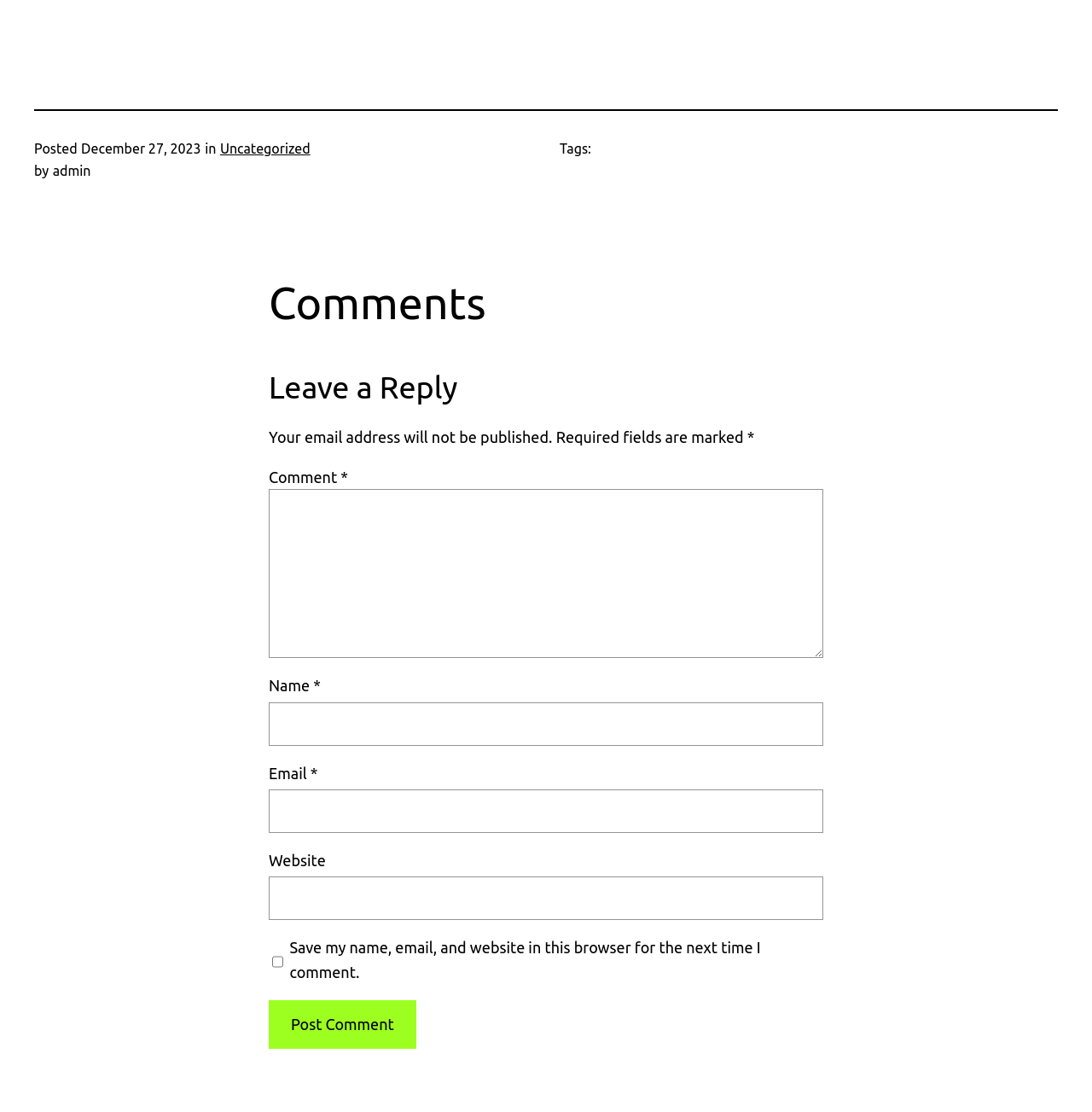What is required to leave a reply?
Using the details from the image, give an elaborate explanation to answer the question.

I found the required fields to leave a reply by looking at the static text elements that say 'Name', 'Email', and 'Comment' and noticing that they all have an asterisk symbol (*) next to them, indicating that they are required fields.